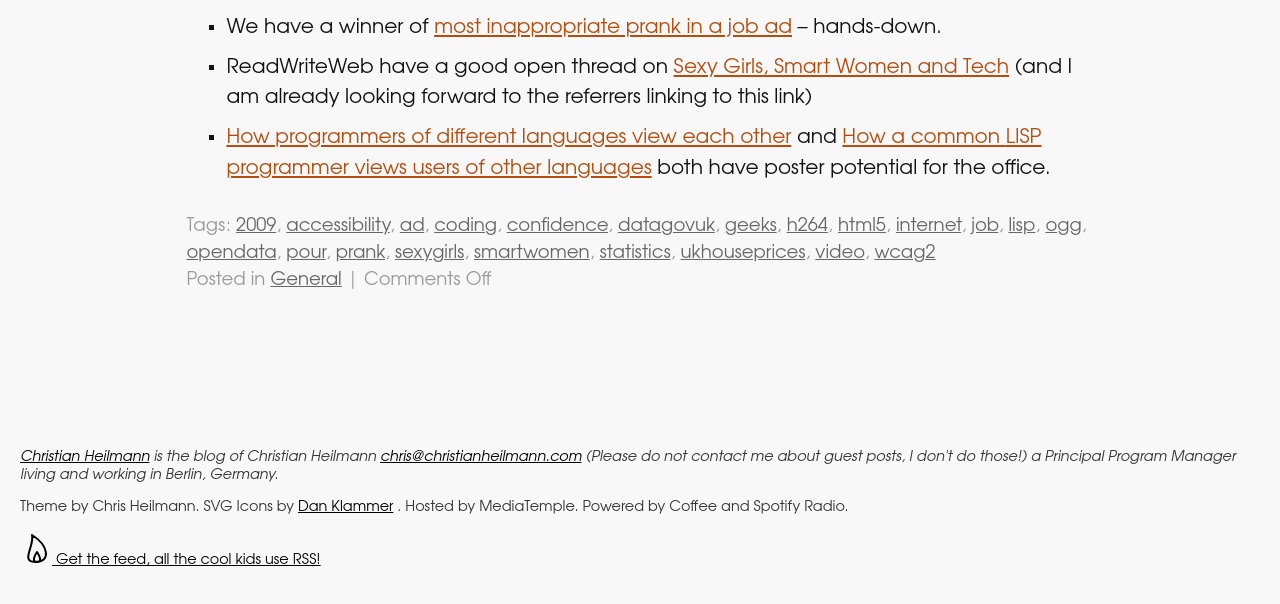Determine the bounding box coordinates for the HTML element mentioned in the following description: "Christian Heilmann". The coordinates should be a list of four floats ranging from 0 to 1, represented as [left, top, right, bottom].

[0.016, 0.745, 0.117, 0.77]